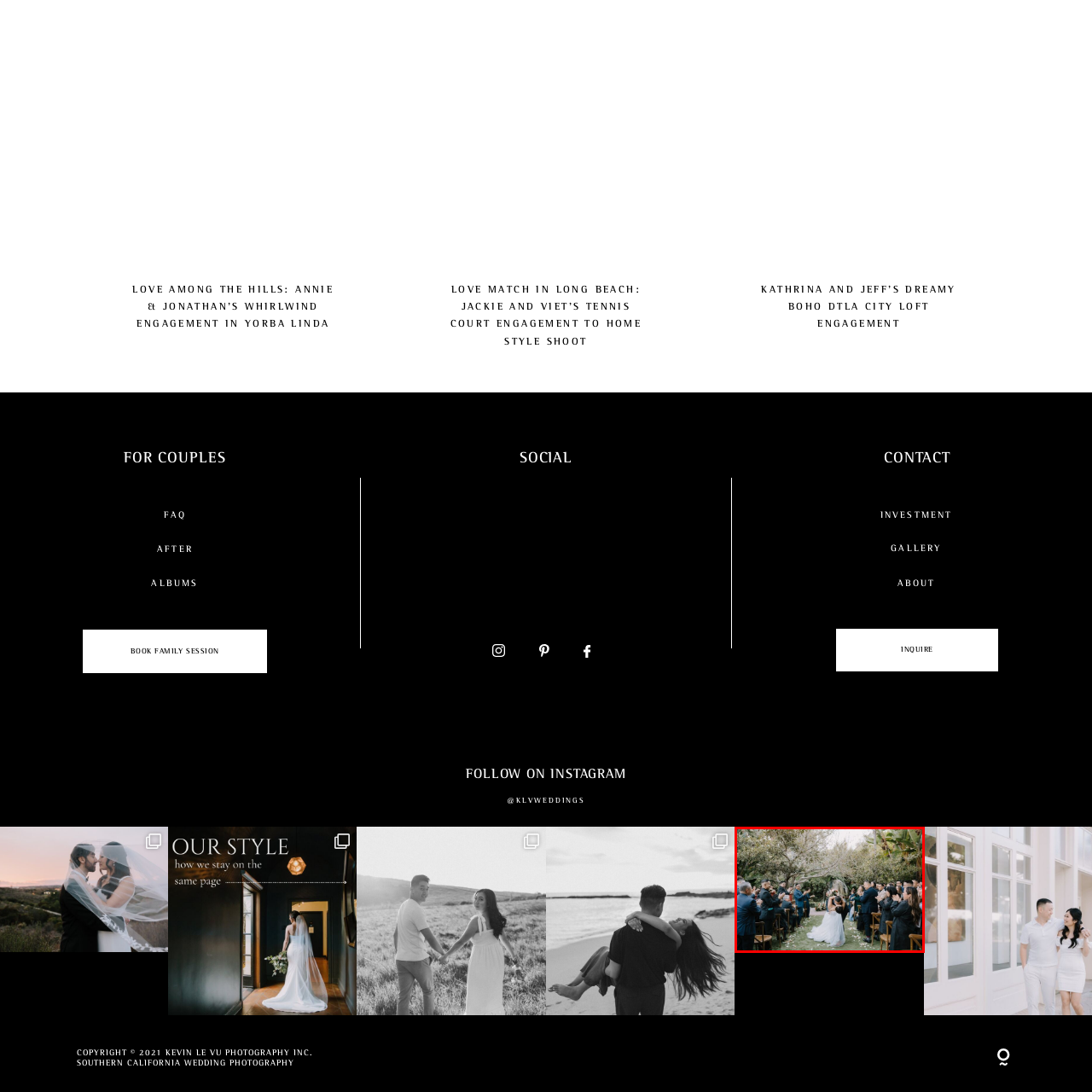Construct a detailed caption for the image enclosed in the red box.

In a serene outdoor setting adorned with lush greenery, a couple celebrates their wedding surrounded by an enthusiastic gathering of friends and family. The bride, dressed in a flowing white gown, and the groom share a heartfelt moment as they embrace, seemingly just moments after exchanging vows. Guests, clad in formal attire, are captured applauding and smiling, their joy palpable as they witness this beautiful union. The scene is enhanced by the natural beauty of the garden, creating an intimate and romantic atmosphere, perfect for such a significant occasion. This memorable moment reflects the love and support surrounding the couple on their special day, framed by nature’s charm.